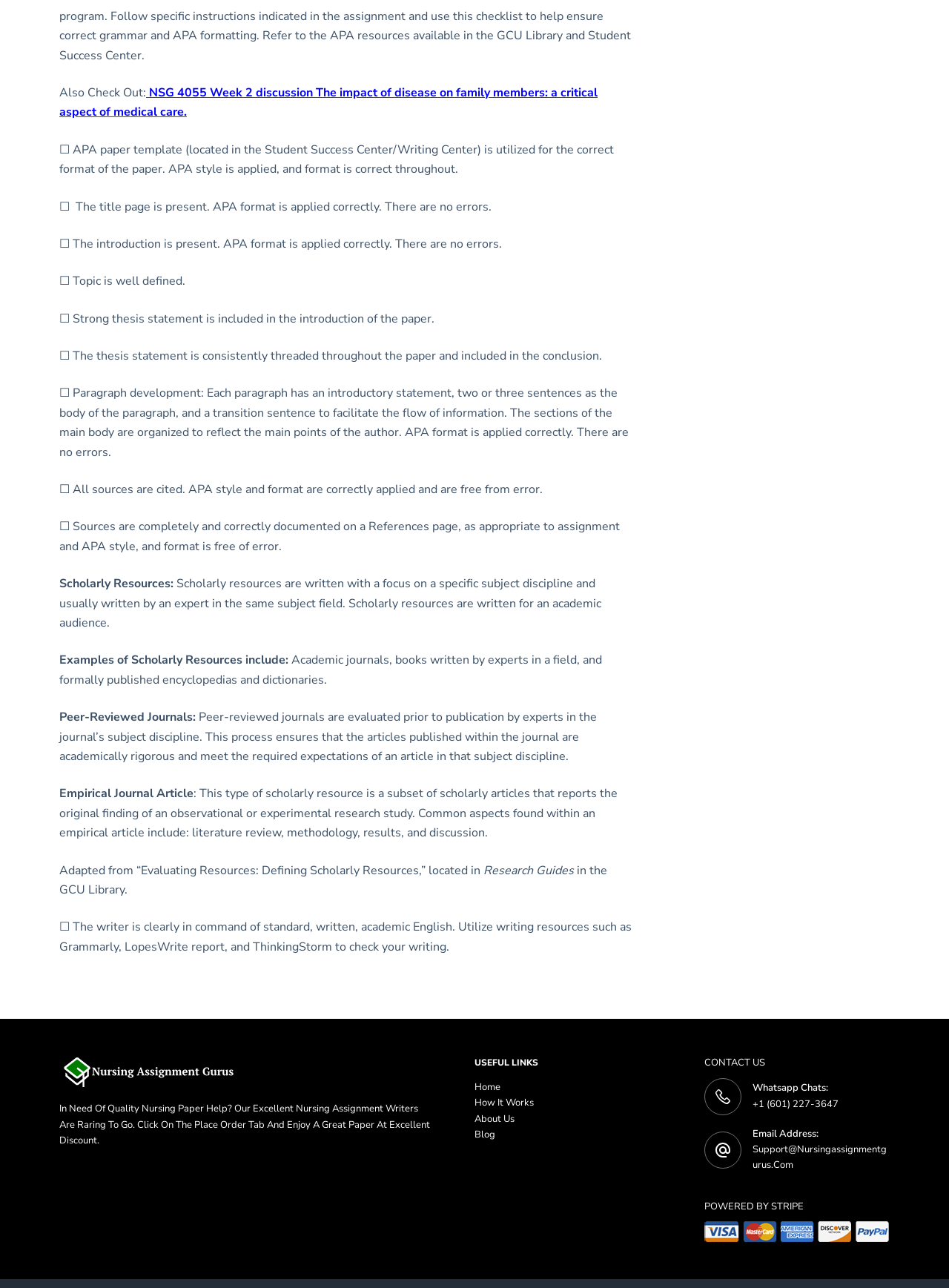Identify the bounding box coordinates of the element to click to follow this instruction: 'Click on the 'Place Order' button'. Ensure the coordinates are four float values between 0 and 1, provided as [left, top, right, bottom].

[0.205, 0.868, 0.259, 0.878]